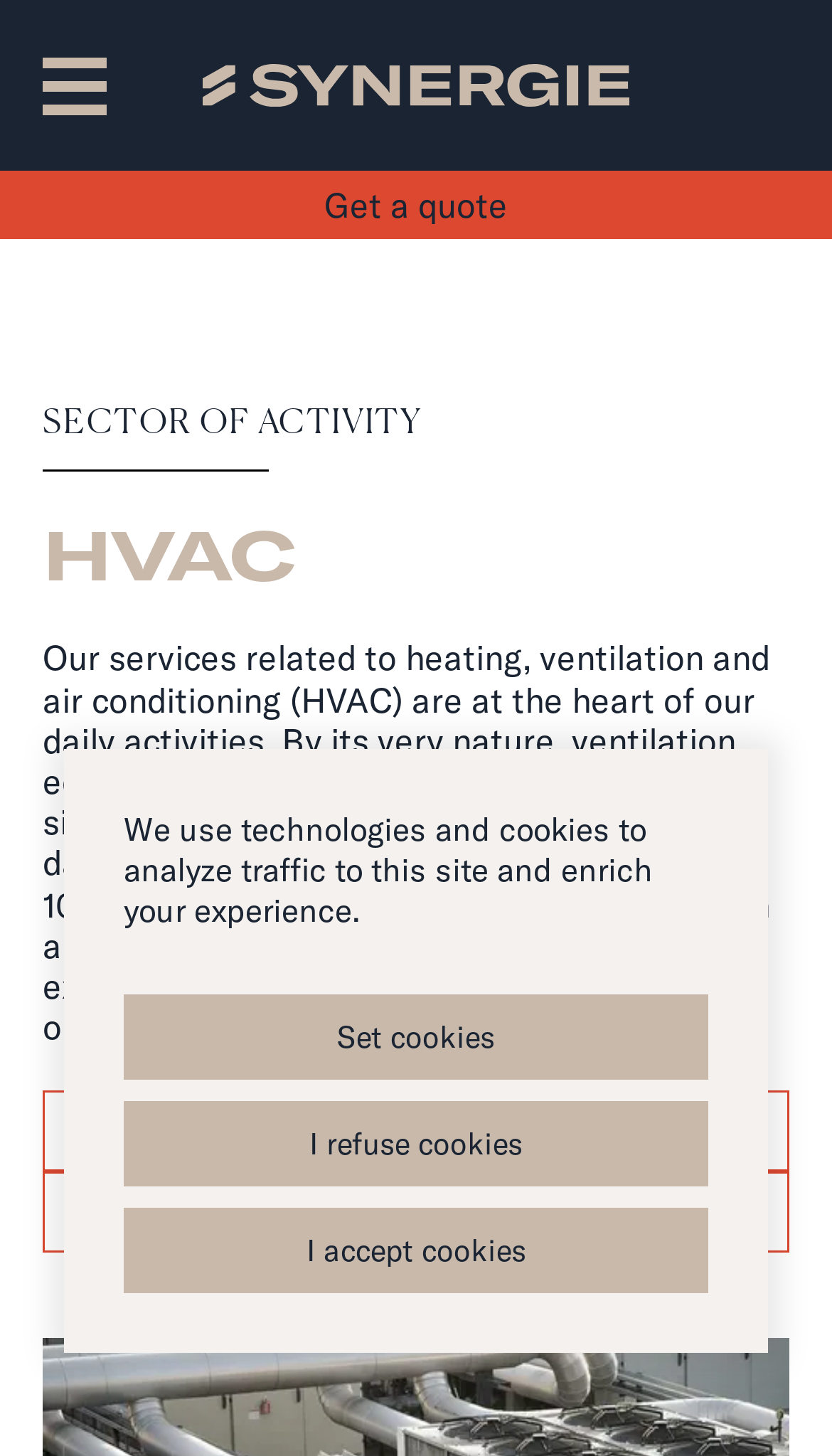Generate a comprehensive description of the webpage content.

The webpage is about Synergie Canada's services related to heating, ventilation, and air conditioning (HVAC) in the logistics and transportation industry. 

At the top, there is a navigation menu with a "Home" link and an image, taking up about half of the screen width. Below this, there is a prominent "Get a quote" link that spans the entire width of the screen. 

A dialog box is present, although it's not modal, which means it doesn't block the rest of the page. Inside the dialog, there is a message about using technologies and cookies to analyze traffic and enrich the user's experience. Below this message, there are three buttons: "Set cookies", "I refuse cookies", and "I accept cookies". 

The main content of the page is divided into sections. The first section is headed by "SECTOR OF ACTIVITY", and below it, there is a subheading "HVAC". The main text in this section describes Synergie Canada's HVAC services, mentioning that they have moved over 10,000 air filtration units with an impeccable track record. 

At the bottom of this section, there are two links: "Contact us" and "Connect with us on Messenger".